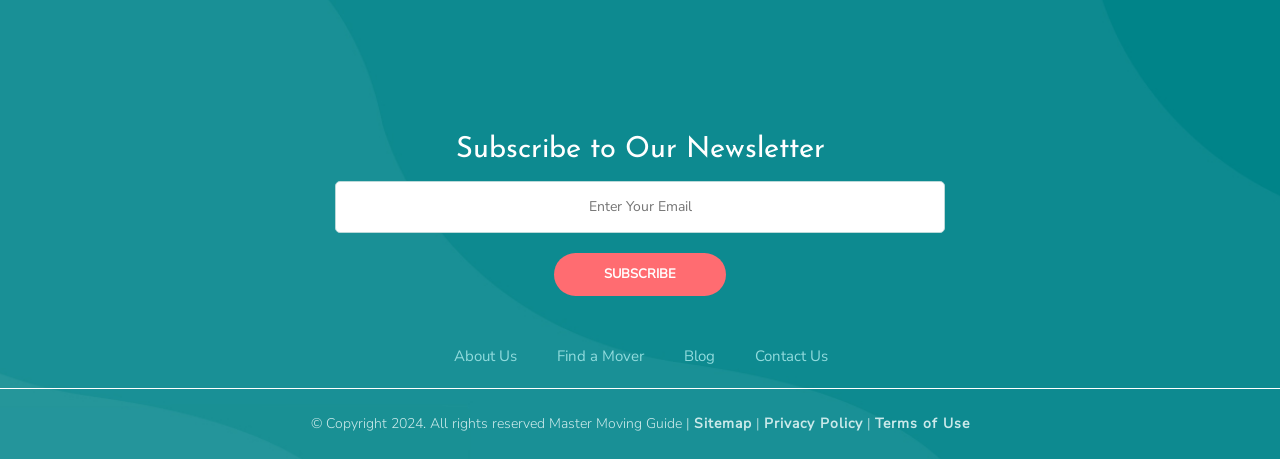Provide a brief response to the question below using one word or phrase:
What is the company's copyright year?

2024